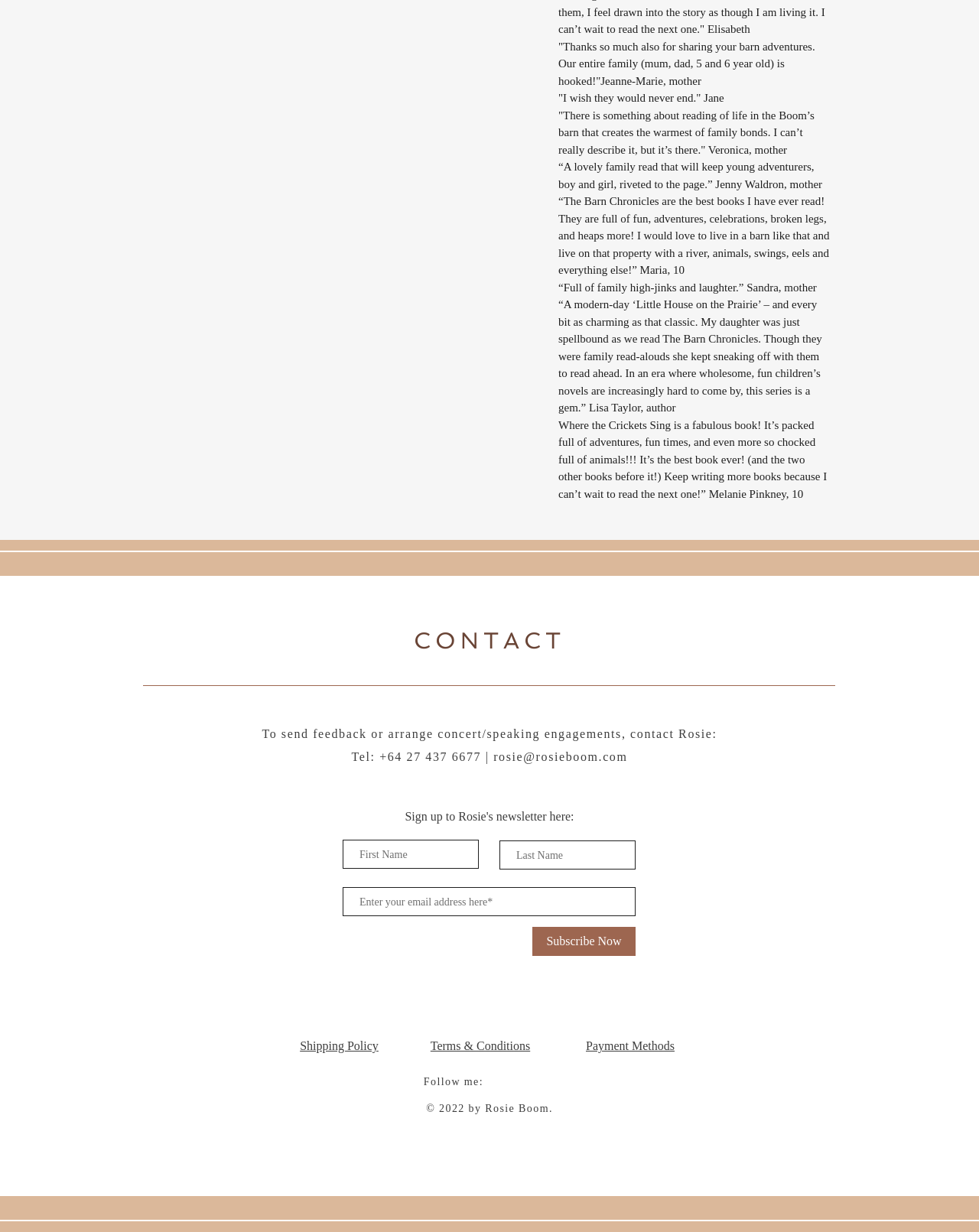Locate the bounding box coordinates of the clickable area to execute the instruction: "Subscribe Now". Provide the coordinates as four float numbers between 0 and 1, represented as [left, top, right, bottom].

[0.544, 0.753, 0.649, 0.776]